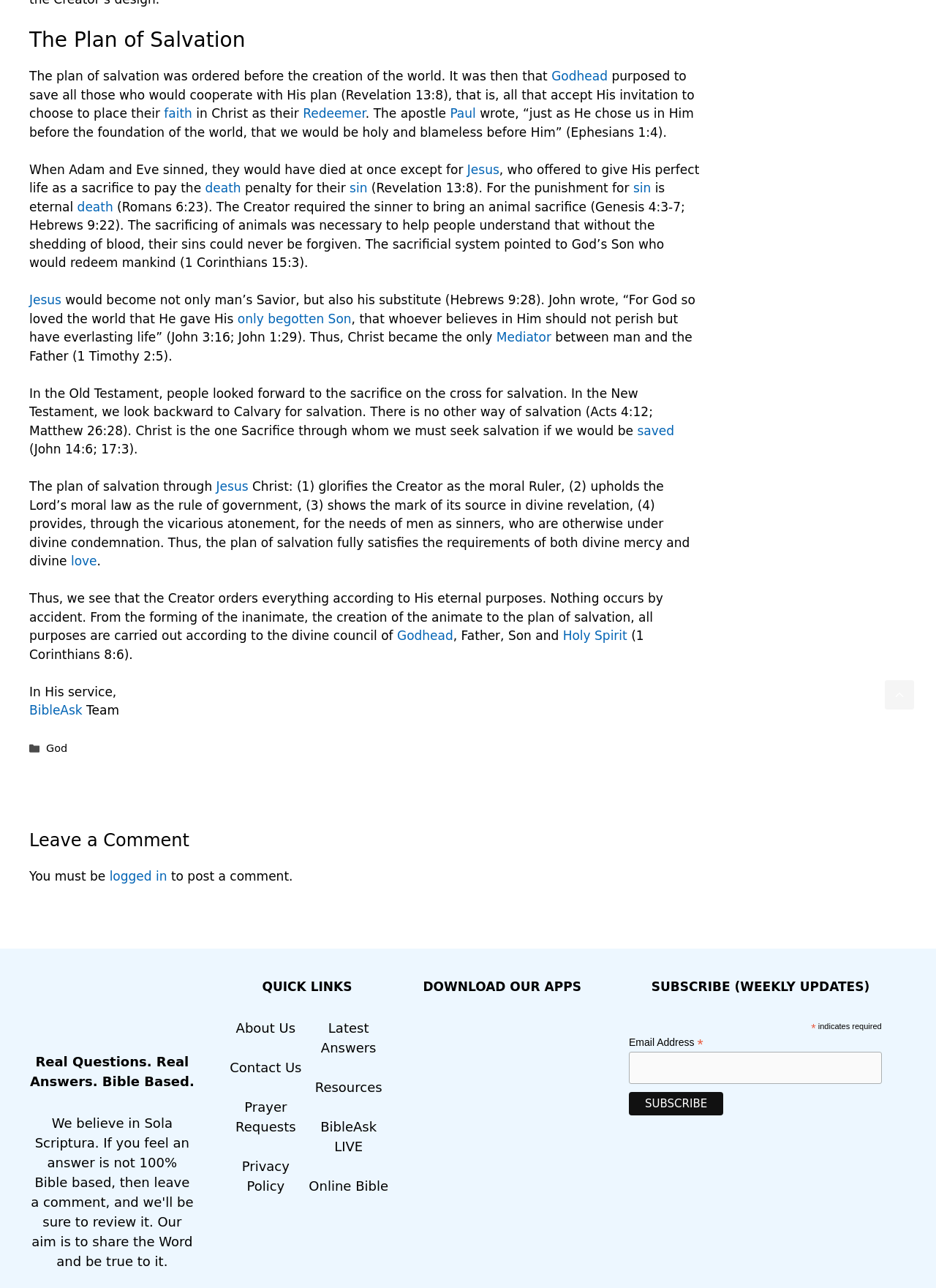Who is the moral Ruler?
Please craft a detailed and exhaustive response to the question.

According to the webpage, the plan of salvation through Jesus Christ glorifies the Creator as the moral Ruler, upholds the Lord's moral law as the rule of government, and shows the mark of its source in divine revelation.